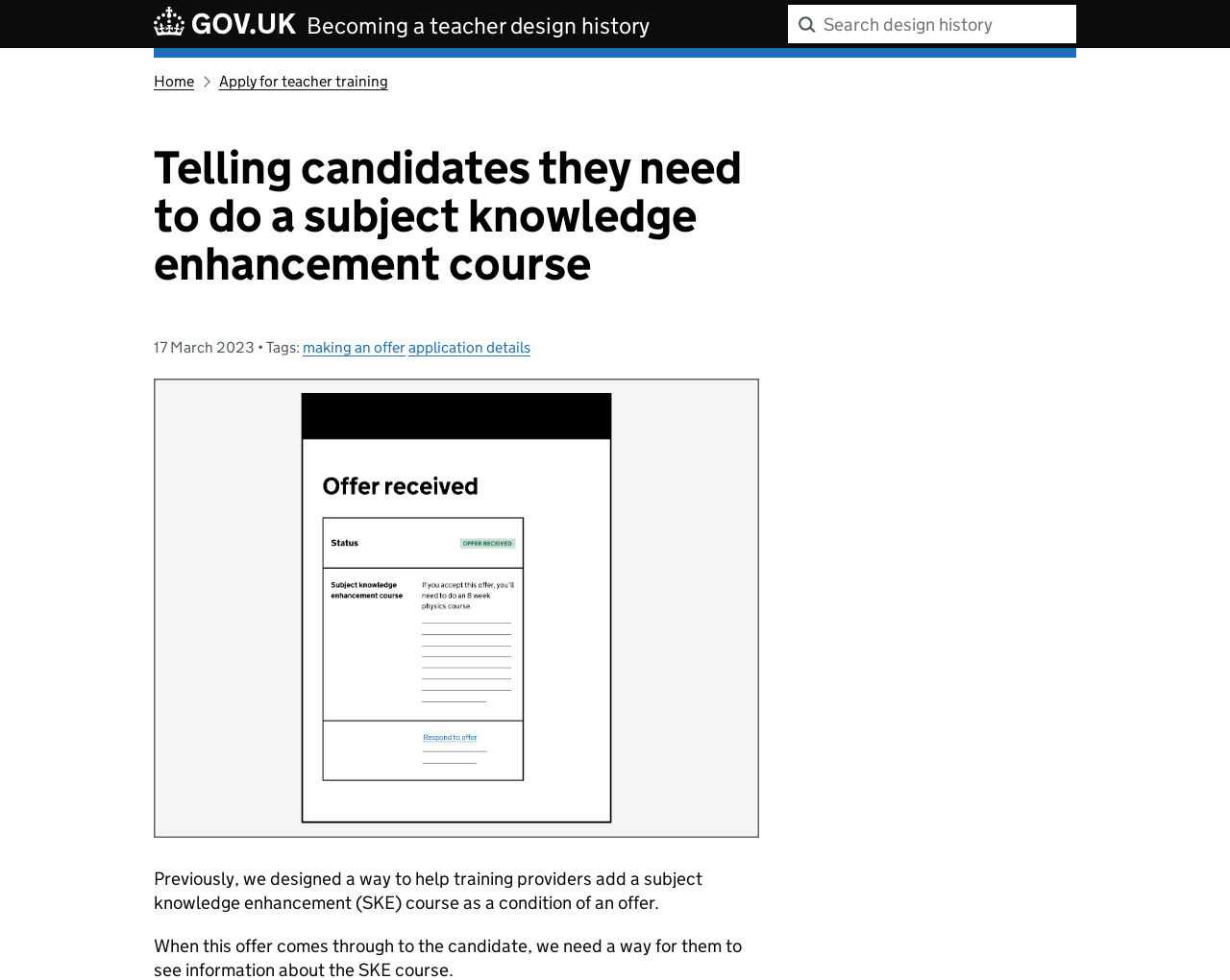Determine the heading of the webpage and extract its text content.

Telling candidates they need to do a subject knowledge enhancement course